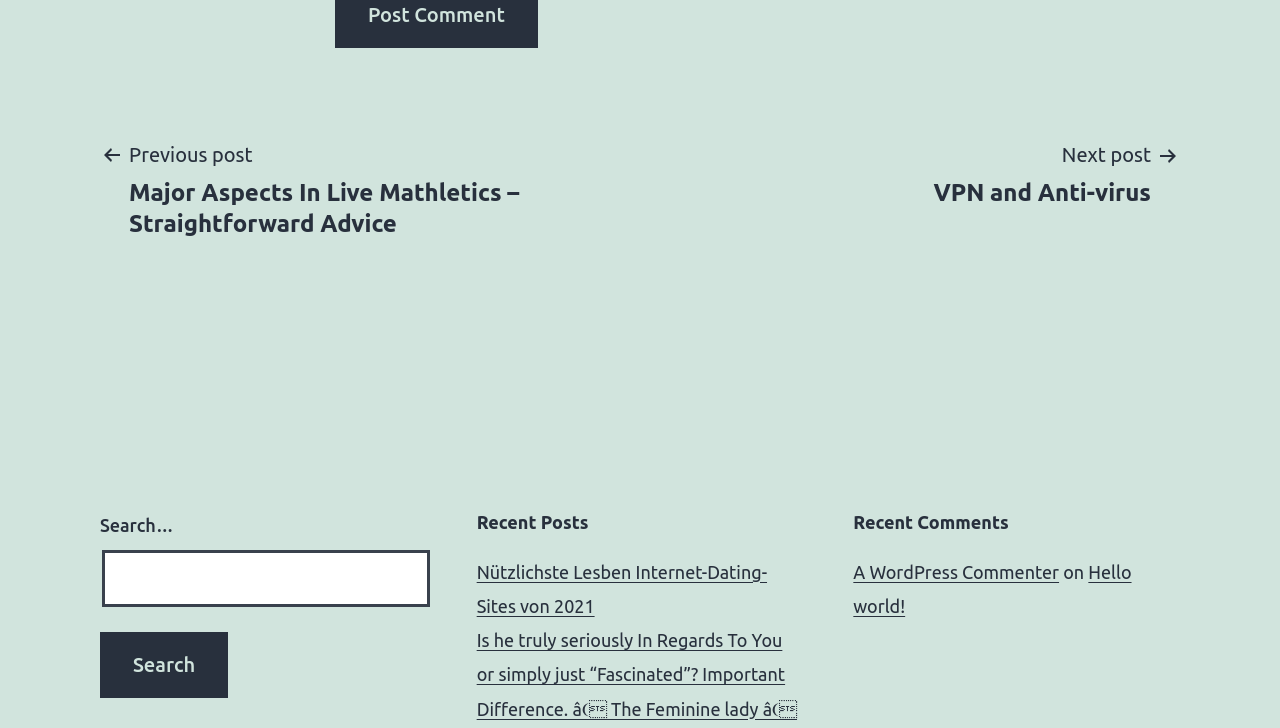What is the purpose of the 'Next post' link?
Please provide a comprehensive answer to the question based on the webpage screenshot.

The 'Next post' link is located under the 'Post navigation' heading, and it has a text 'VPN and Anti-virus'. This suggests that the link is used to navigate to the next post, which is titled 'VPN and Anti-virus'.